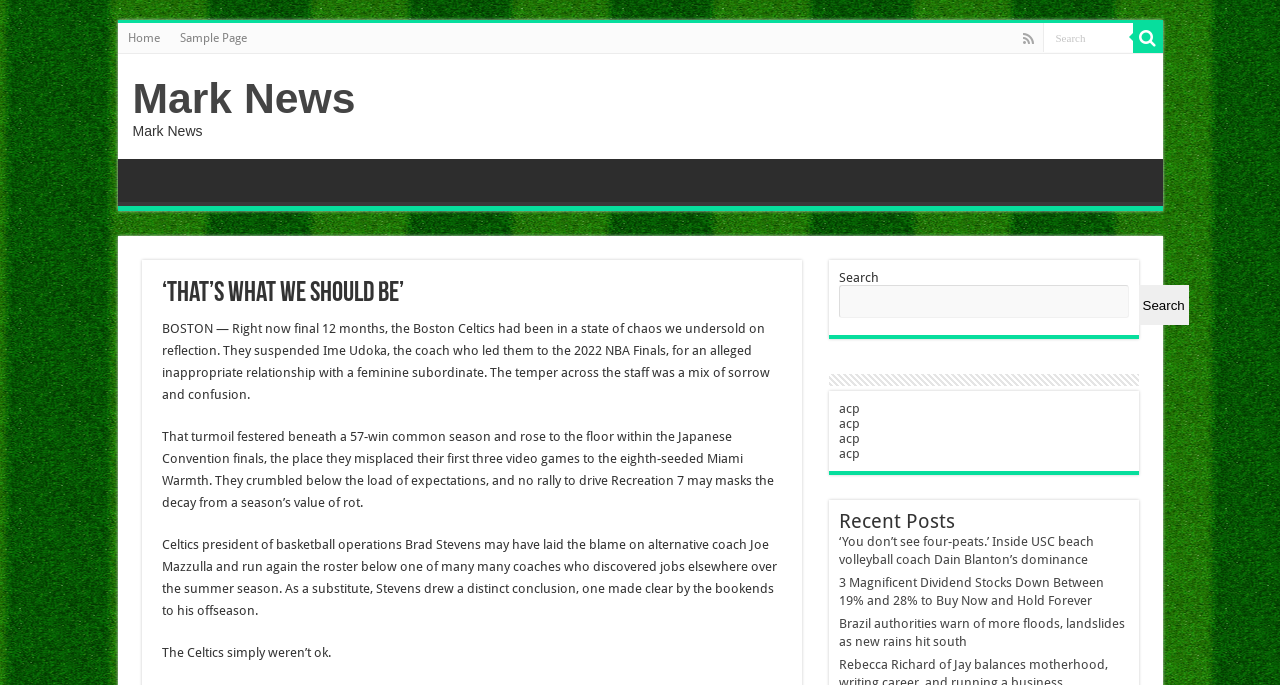Specify the bounding box coordinates for the region that must be clicked to perform the given instruction: "Click on Home".

[0.092, 0.034, 0.132, 0.077]